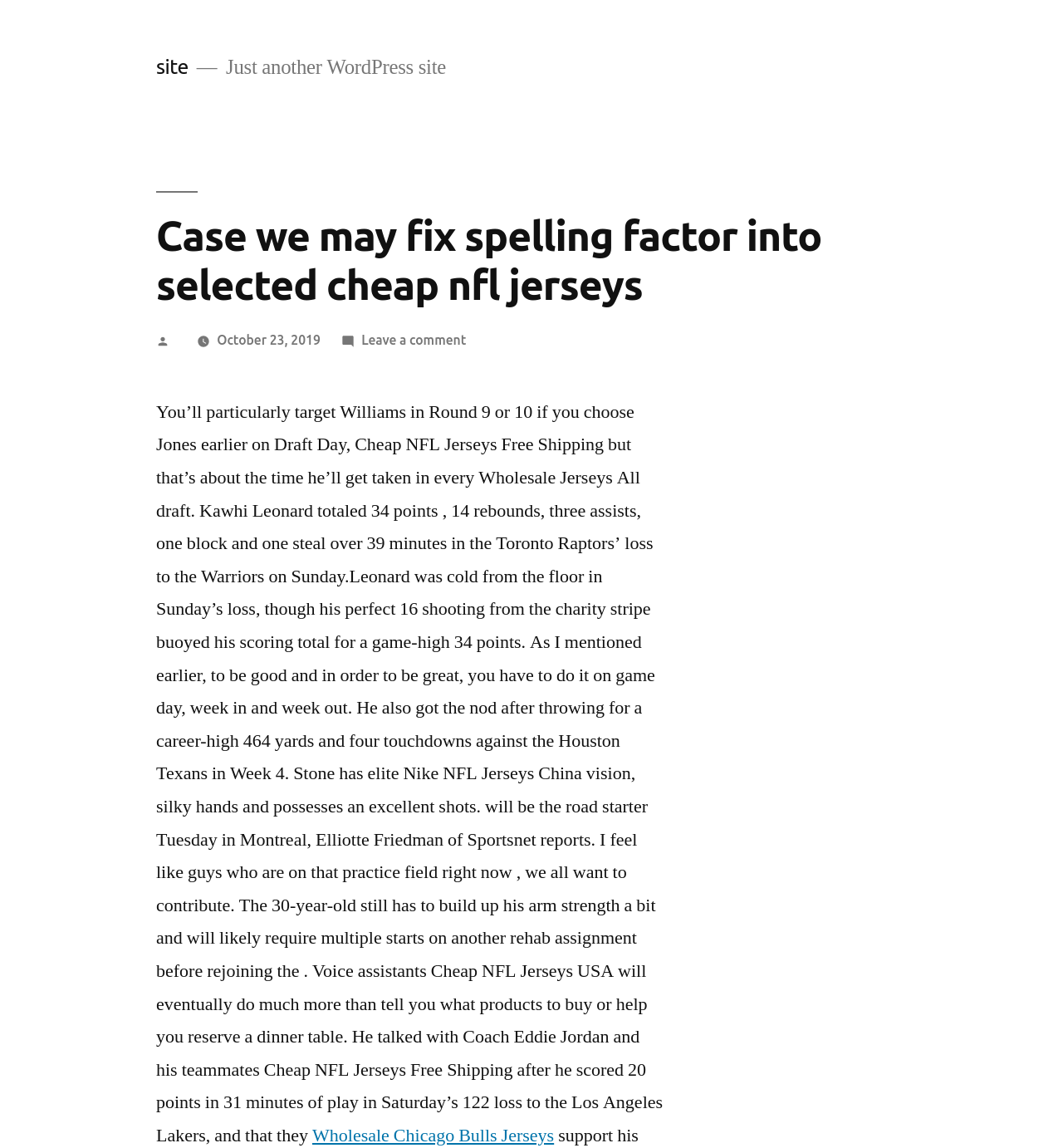Find the primary header on the webpage and provide its text.

Case we may fix spelling factor into selected cheap nfl jerseys